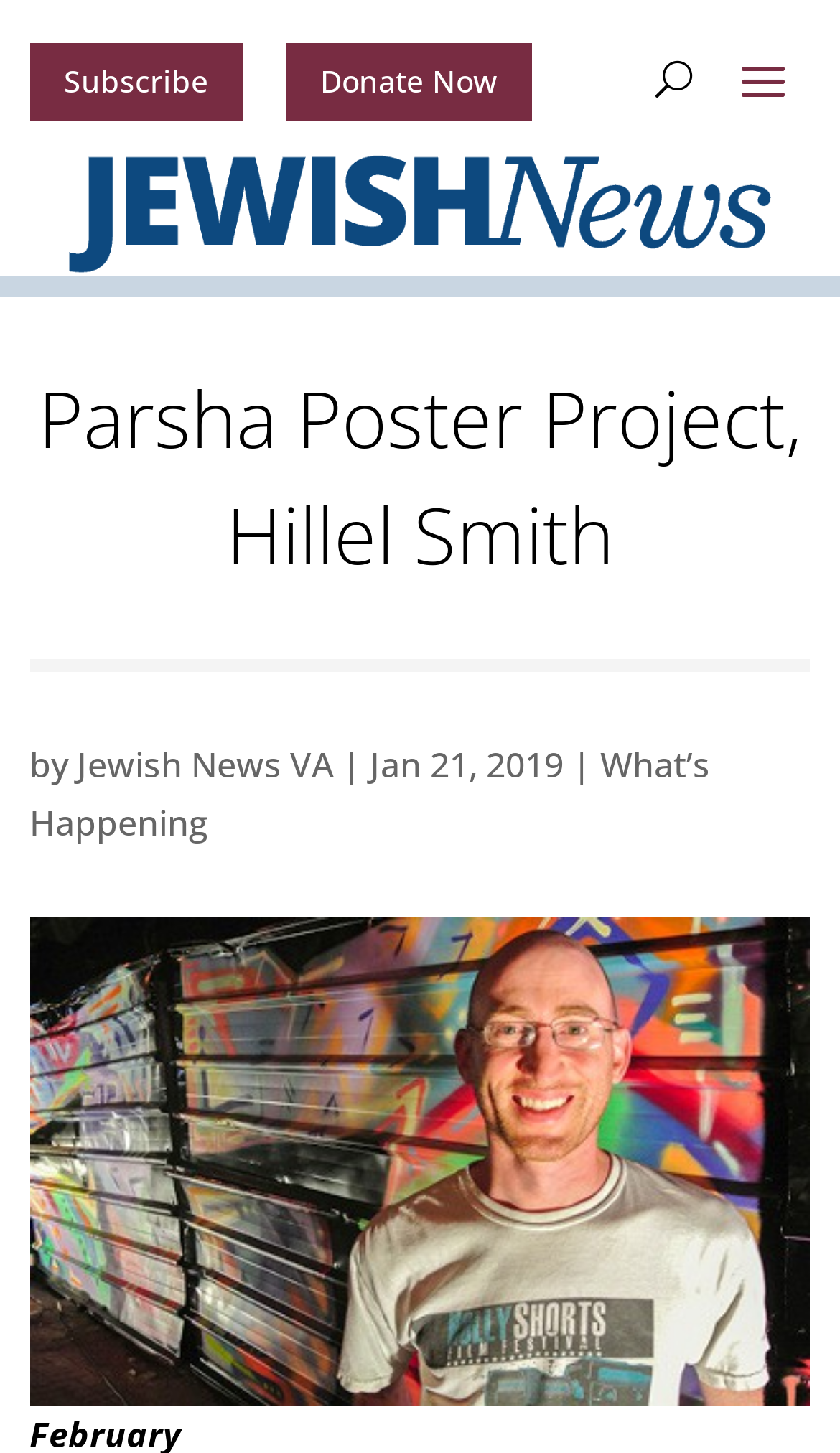What is the name of the news organization?
Give a detailed response to the question by analyzing the screenshot.

The name of the news organization can be inferred from the link element 'Jewish News VA' which is located below the heading element, indicating that it is the name of the news organization that published the article.